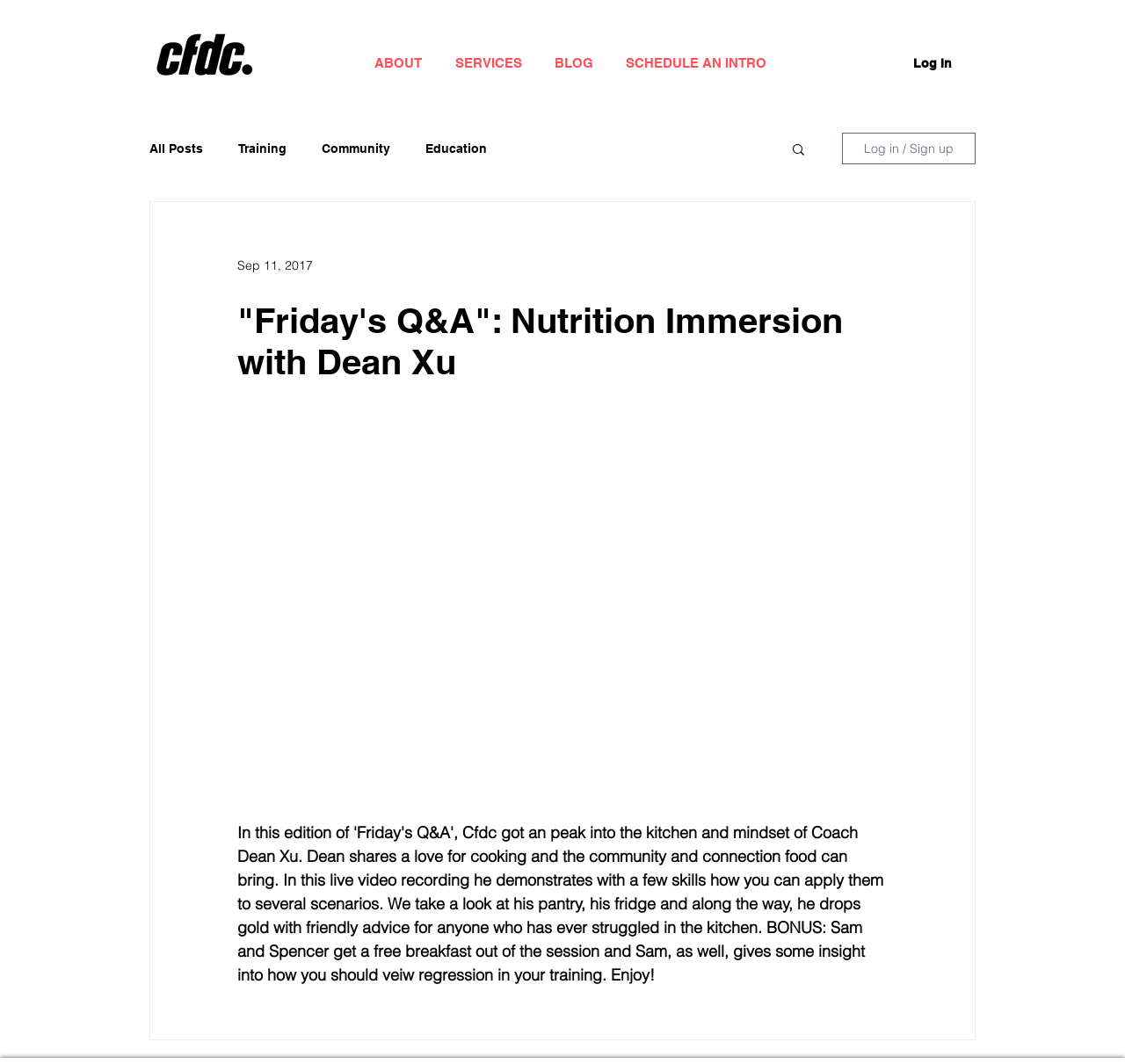Provide a thorough and detailed response to the question by examining the image: 
How many categories are in the blog navigation?

I looked at the links in the blog navigation, which are 'All Posts', 'Training', 'Community', and 'Education'. Therefore, there are 4 categories in the blog navigation.